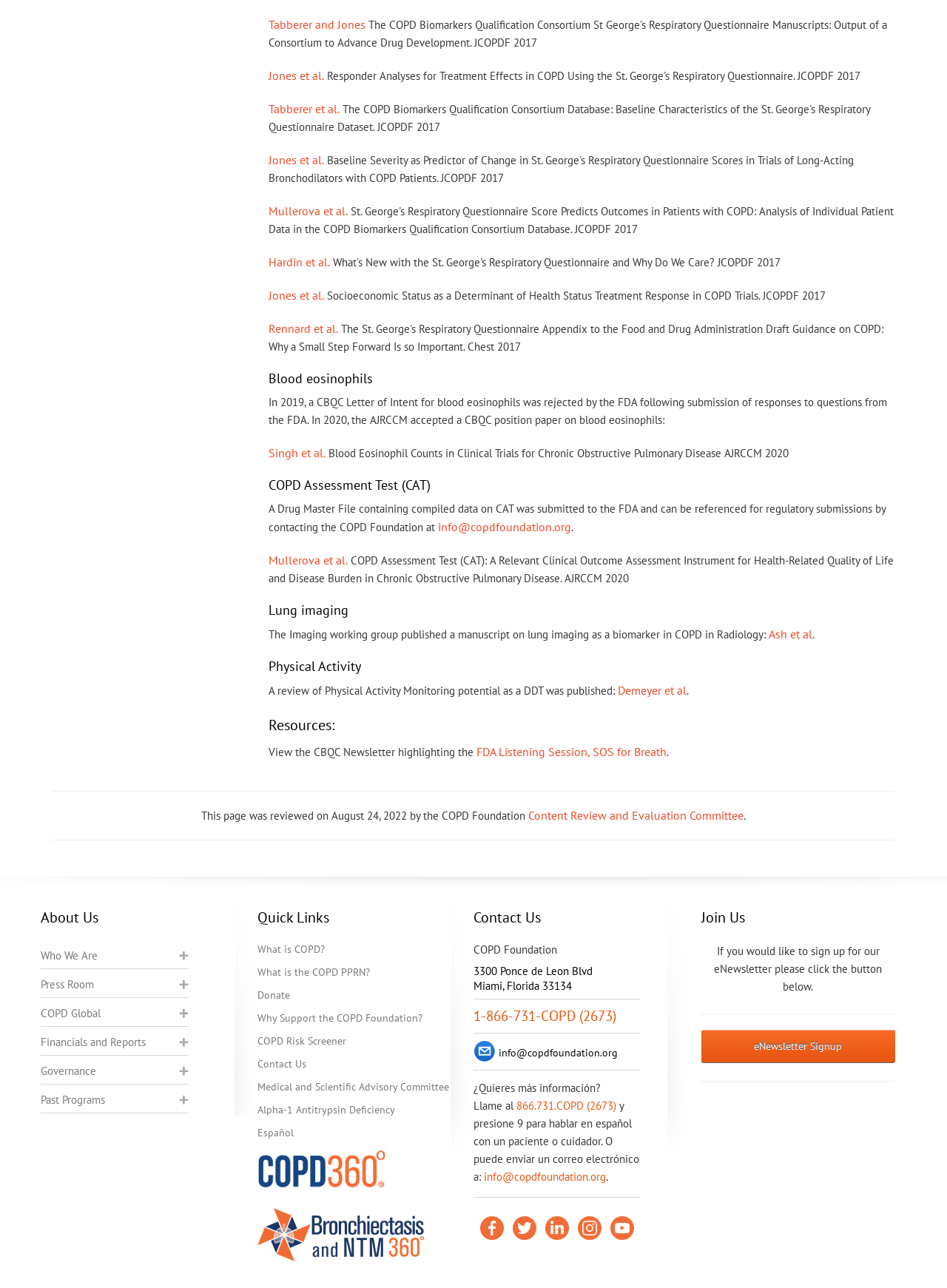Identify the bounding box coordinates for the element you need to click to achieve the following task: "Contact the COPD Foundation at info@copdfoundation.org". The coordinates must be four float values ranging from 0 to 1, formatted as [left, top, right, bottom].

[0.462, 0.403, 0.603, 0.415]